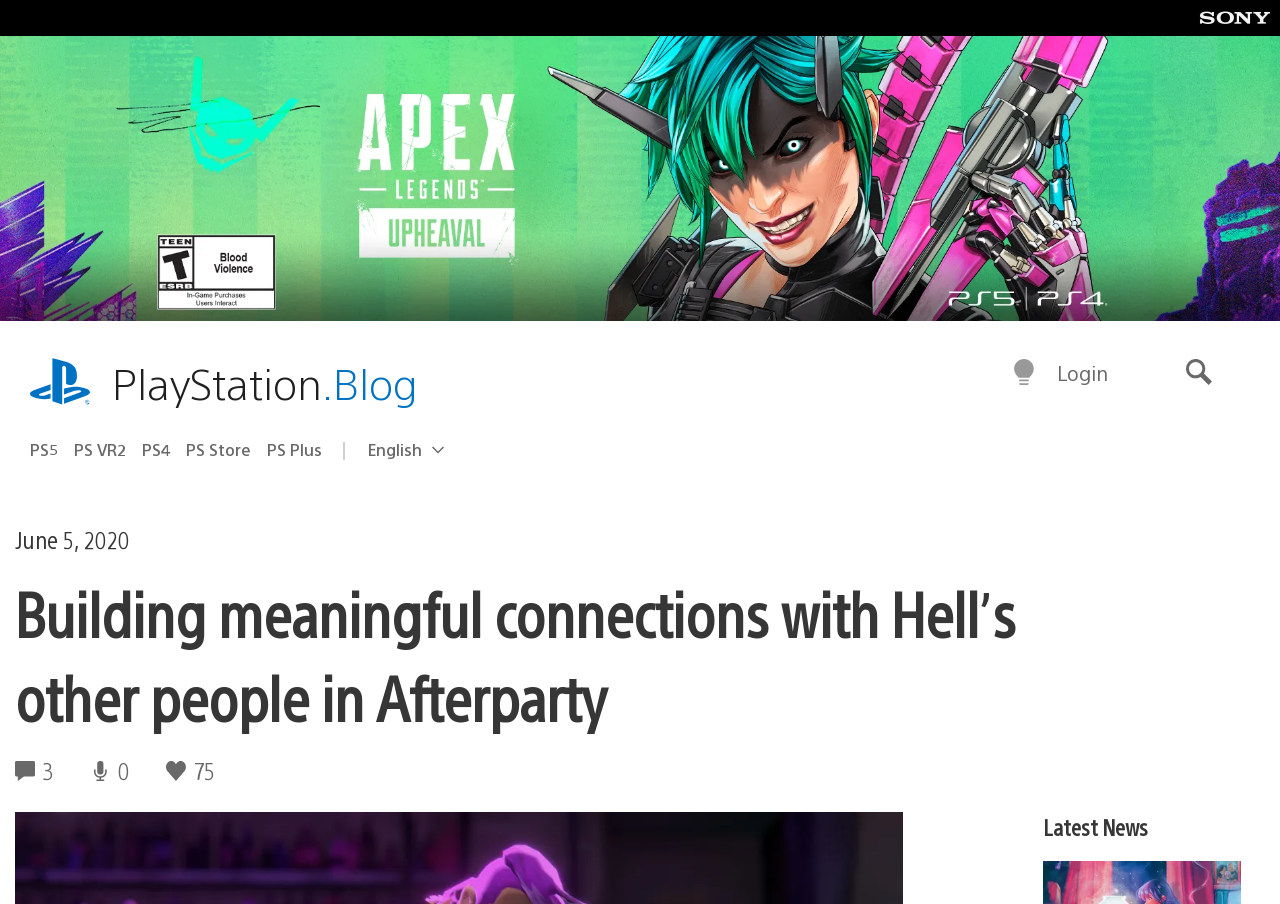Please determine the bounding box coordinates, formatted as (top-left x, top-left y, bottom-right x, bottom-right y), with all values as floating point numbers between 0 and 1. Identify the bounding box of the region described as: aria-label="Switch to dark mode"

[0.79, 0.397, 0.81, 0.428]